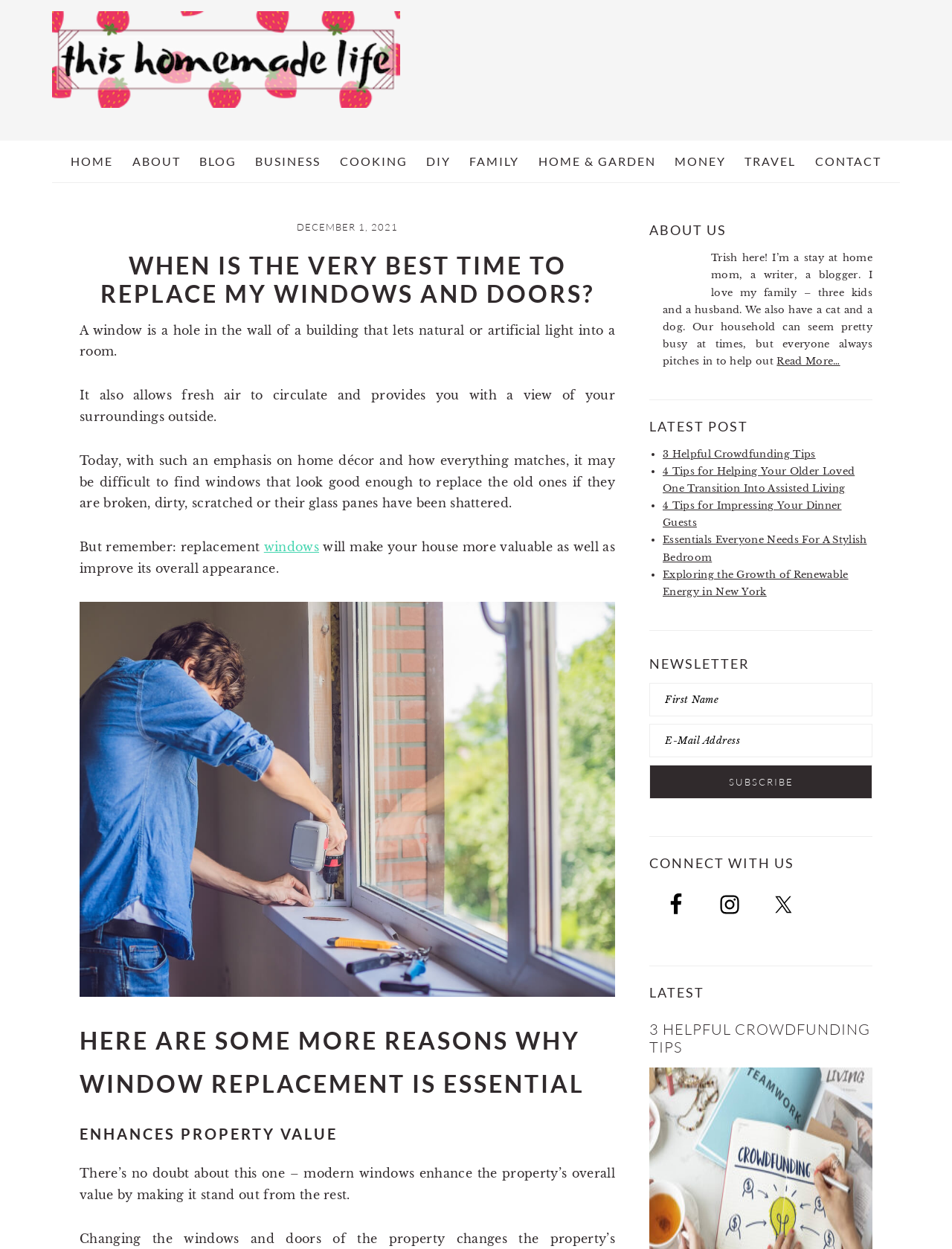Identify the bounding box coordinates for the element that needs to be clicked to fulfill this instruction: "Click the 'HOME' link". Provide the coordinates in the format of four float numbers between 0 and 1: [left, top, right, bottom].

[0.067, 0.112, 0.127, 0.146]